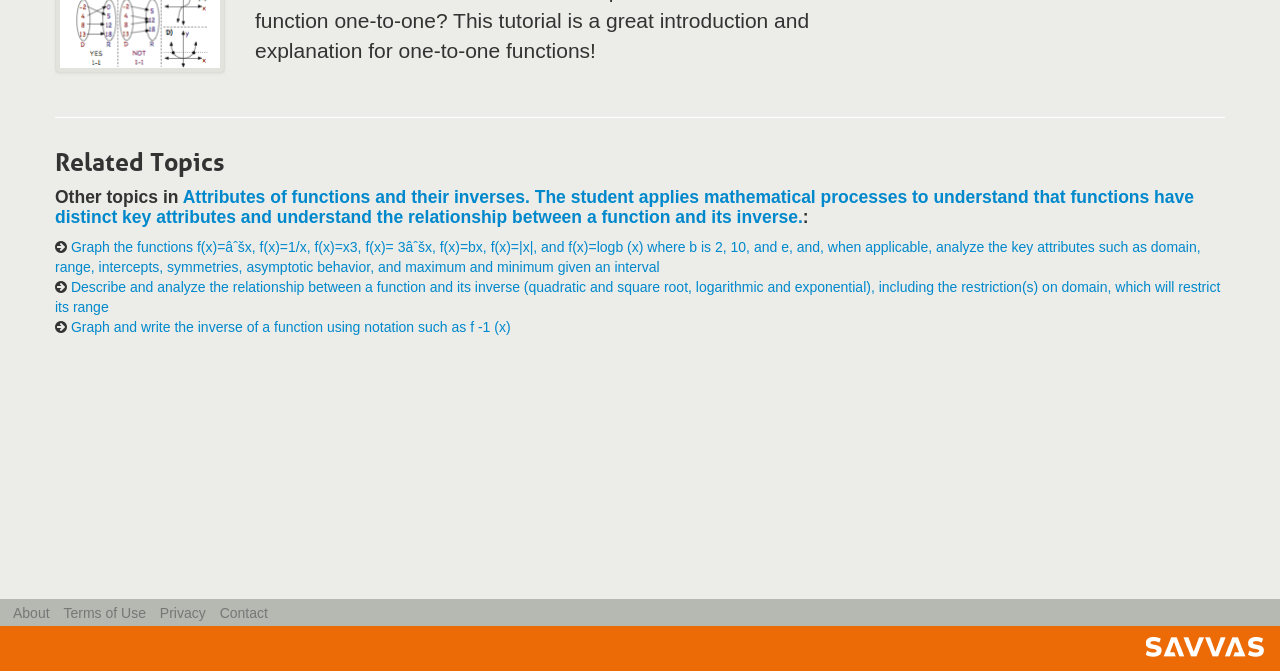Locate the bounding box coordinates for the element described below: "Contact". The coordinates must be four float values between 0 and 1, formatted as [left, top, right, bottom].

[0.172, 0.902, 0.209, 0.925]